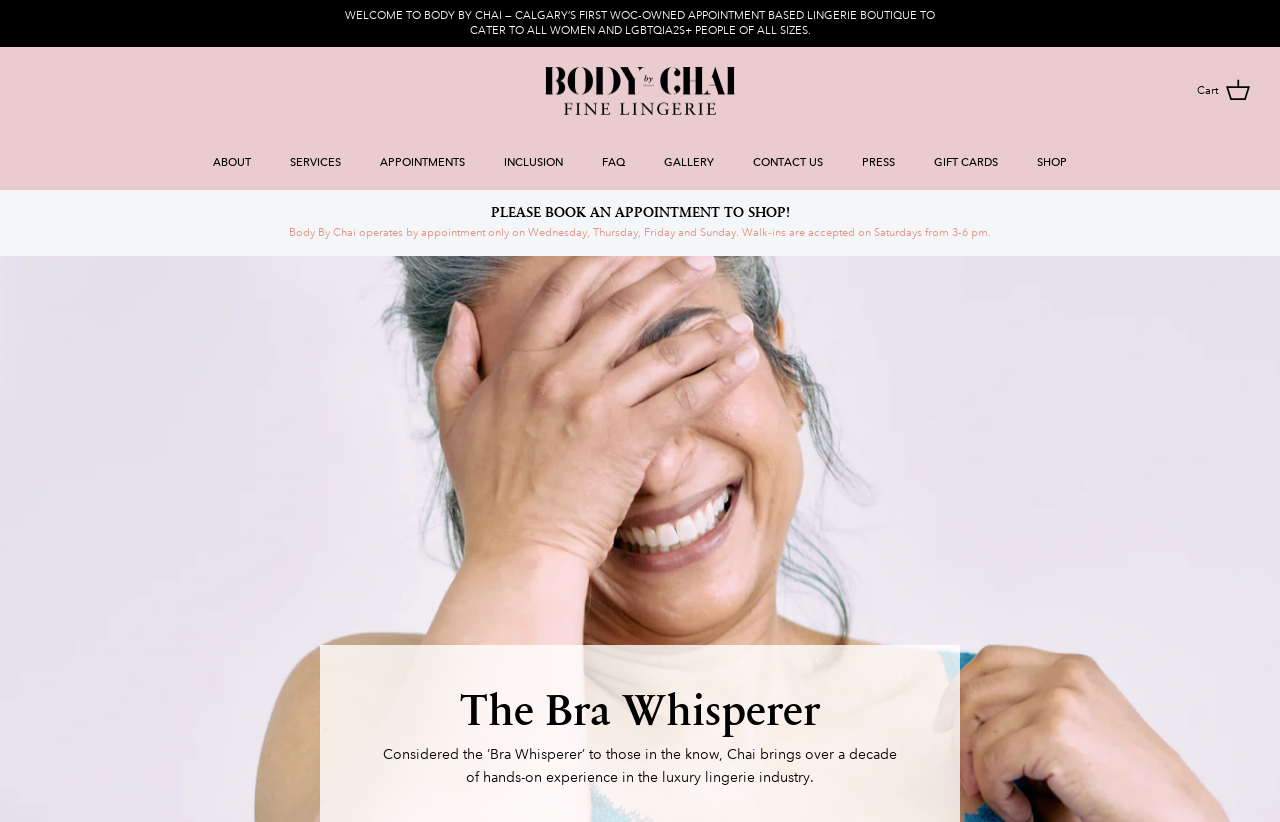Find the bounding box coordinates of the clickable area required to complete the following action: "Click the 'BUY CURRICULUM NOW!' link".

None